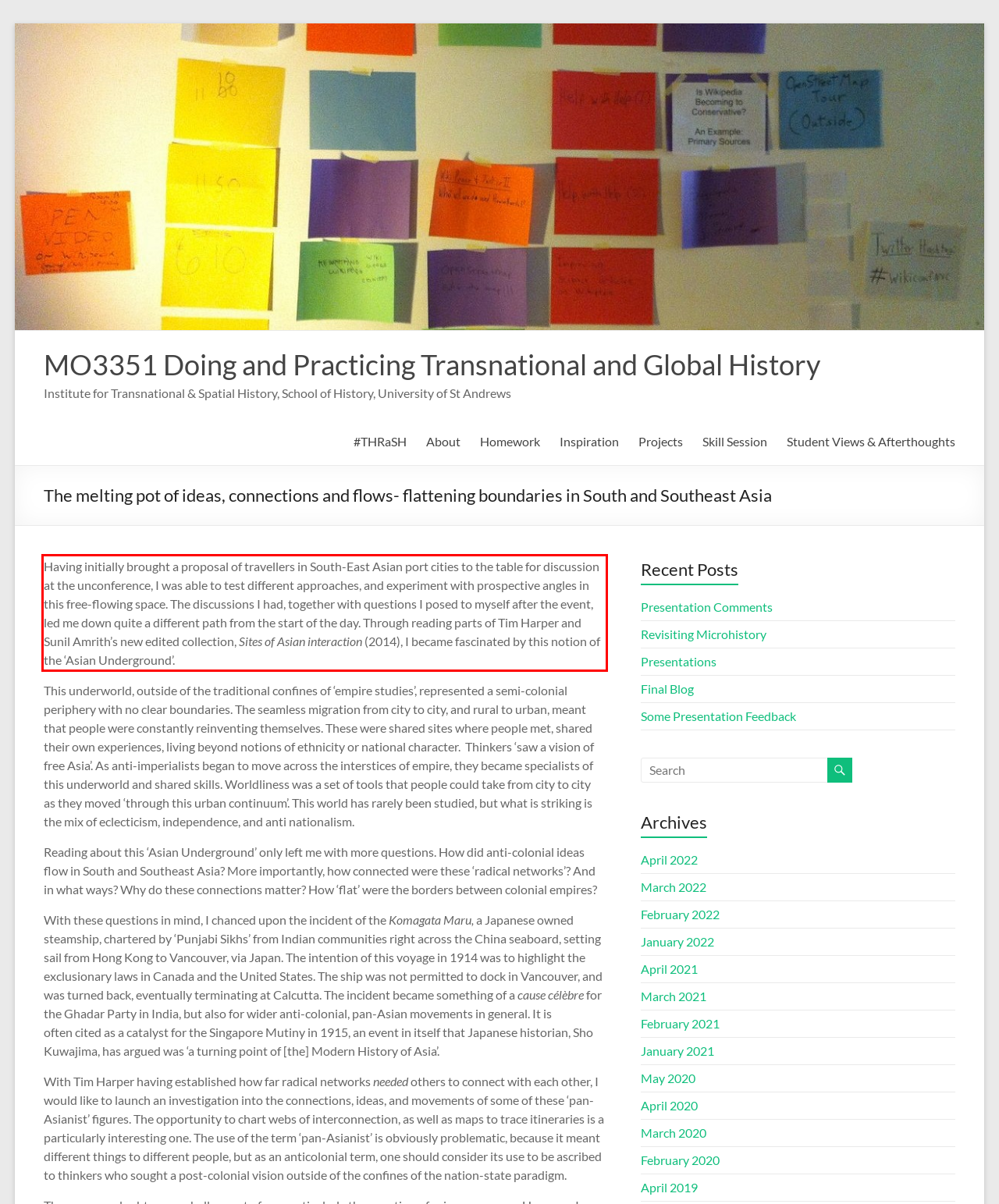With the provided screenshot of a webpage, locate the red bounding box and perform OCR to extract the text content inside it.

Having initially brought a proposal of travellers in South-East Asian port cities to the table for discussion at the unconference, I was able to test different approaches, and experiment with prospective angles in this free-flowing space. The discussions I had, together with questions I posed to myself after the event, led me down quite a different path from the start of the day. Through reading parts of Tim Harper and Sunil Amrith’s new edited collection, Sites of Asian interaction (2014), I became fascinated by this notion of the ‘Asian Underground’.